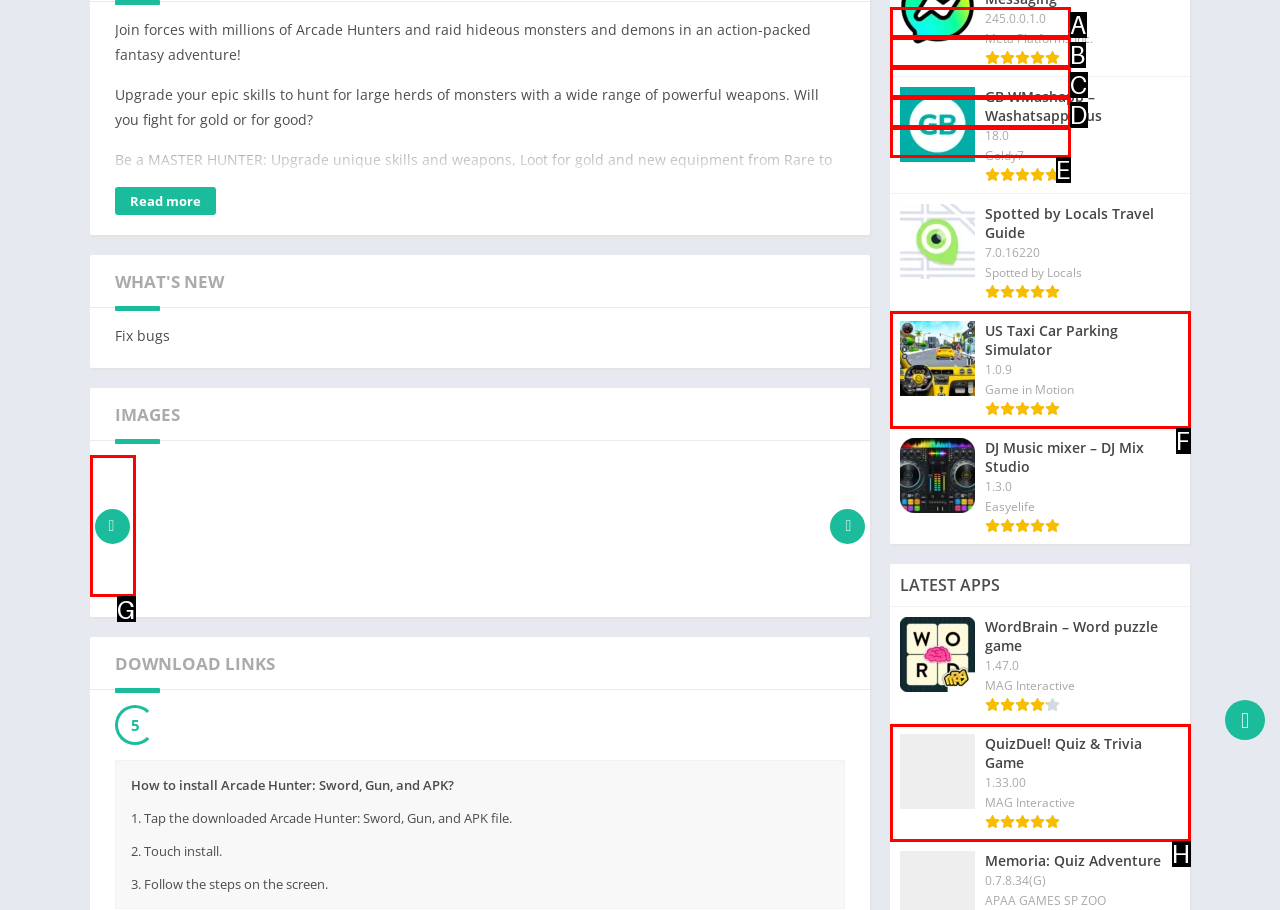Please determine which option aligns with the description: Travel & Local. Respond with the option’s letter directly from the available choices.

C